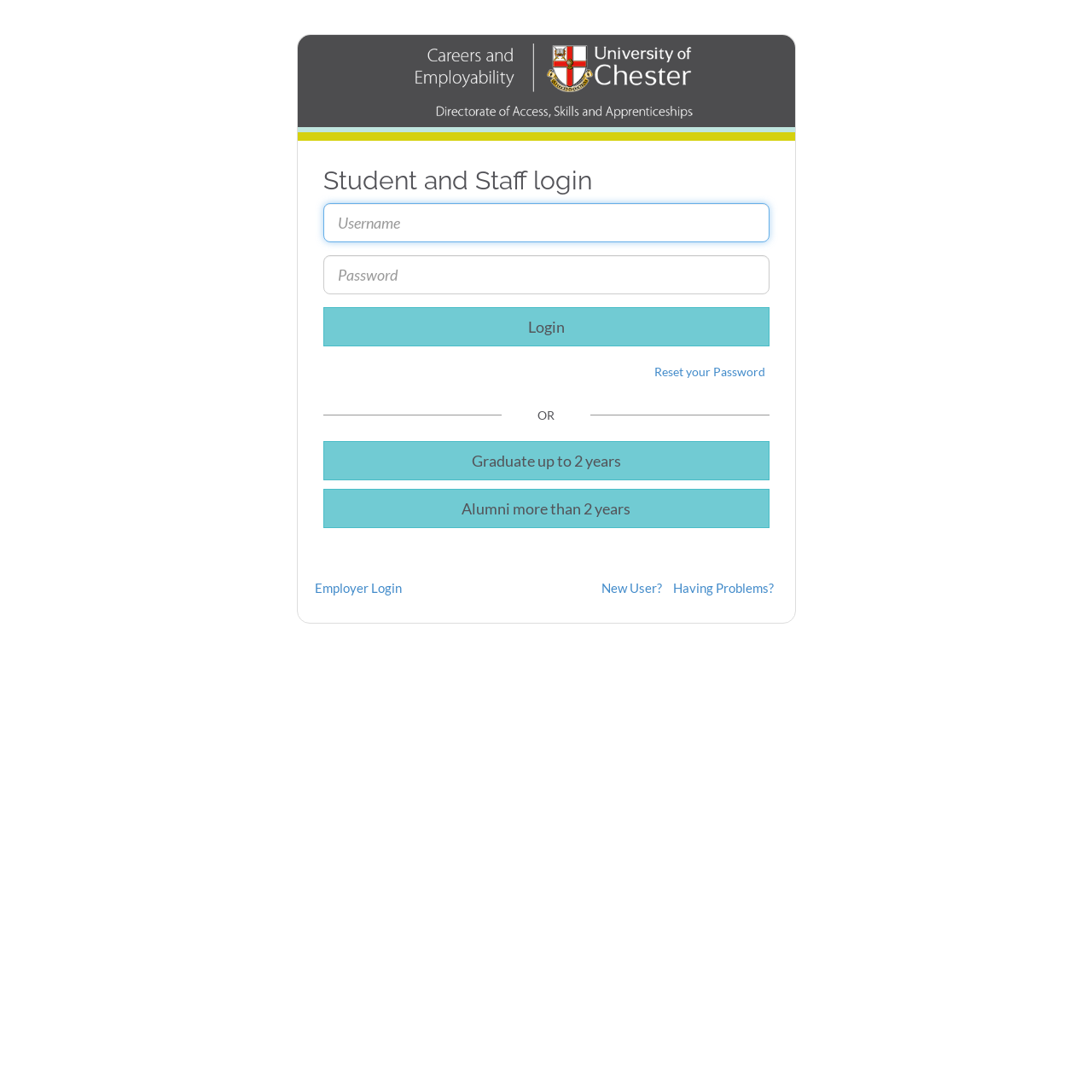Can you determine the bounding box coordinates of the area that needs to be clicked to fulfill the following instruction: "Click login"?

[0.296, 0.281, 0.704, 0.317]